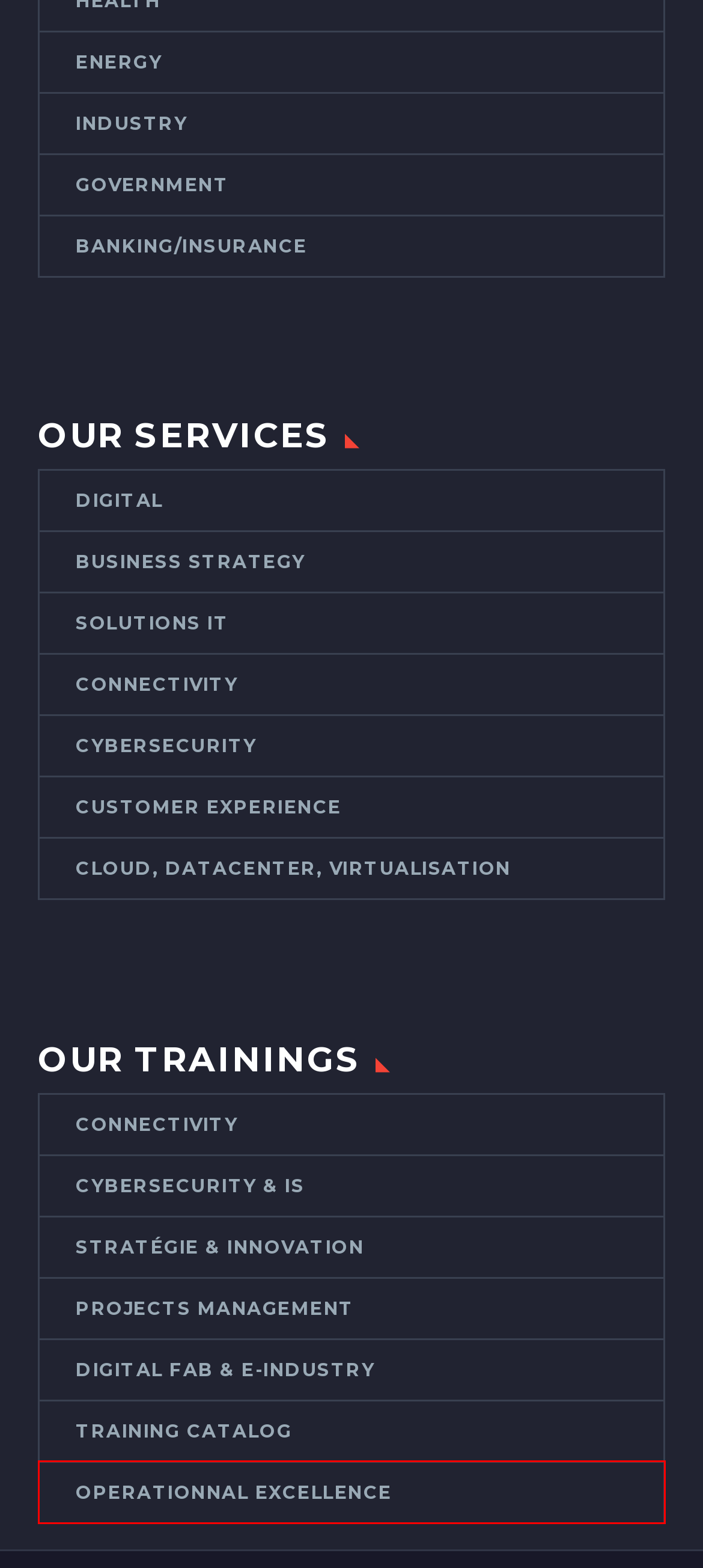Provided is a screenshot of a webpage with a red bounding box around an element. Select the most accurate webpage description for the page that appears after clicking the highlighted element. Here are the candidates:
A. Solutions IT | MNS Consulting
B. CONNECTIVITY | MNS Consulting
C. CLOUD, DATACENTER, VIRTUALIZATION | MNS Consulting
D. OPERATIONNAL EXCELLENCE | MNS Consulting
E. CYBERSECURITY & IS | MNS Consulting
F. DIGITAL FAB & E-INDUSTRY | MNS Consulting
G. Digital | MNS Consulting
H. Training Catalog | MNS Consulting

D